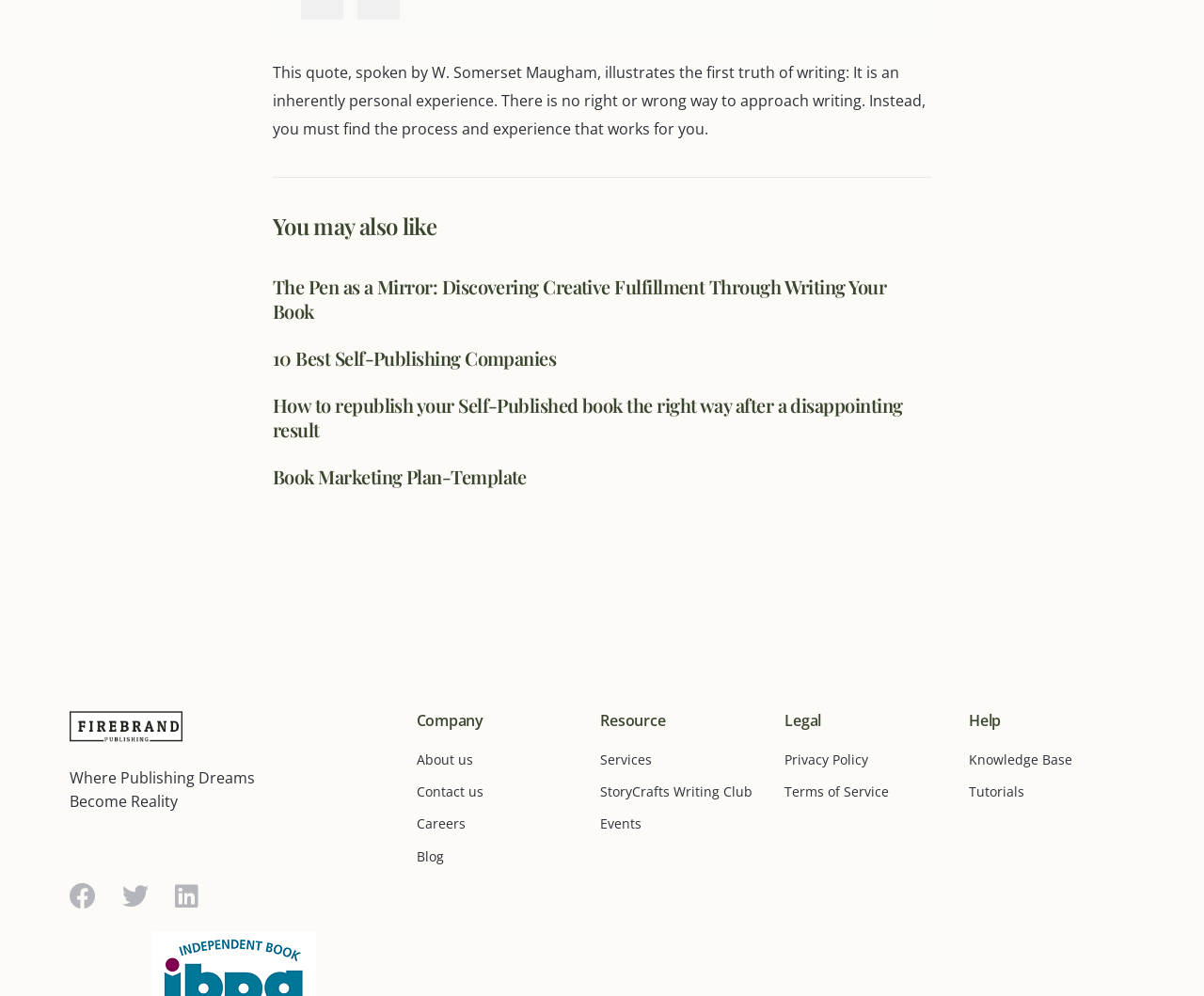Identify the bounding box coordinates necessary to click and complete the given instruction: "Learn about self-publishing companies".

[0.227, 0.346, 0.462, 0.372]